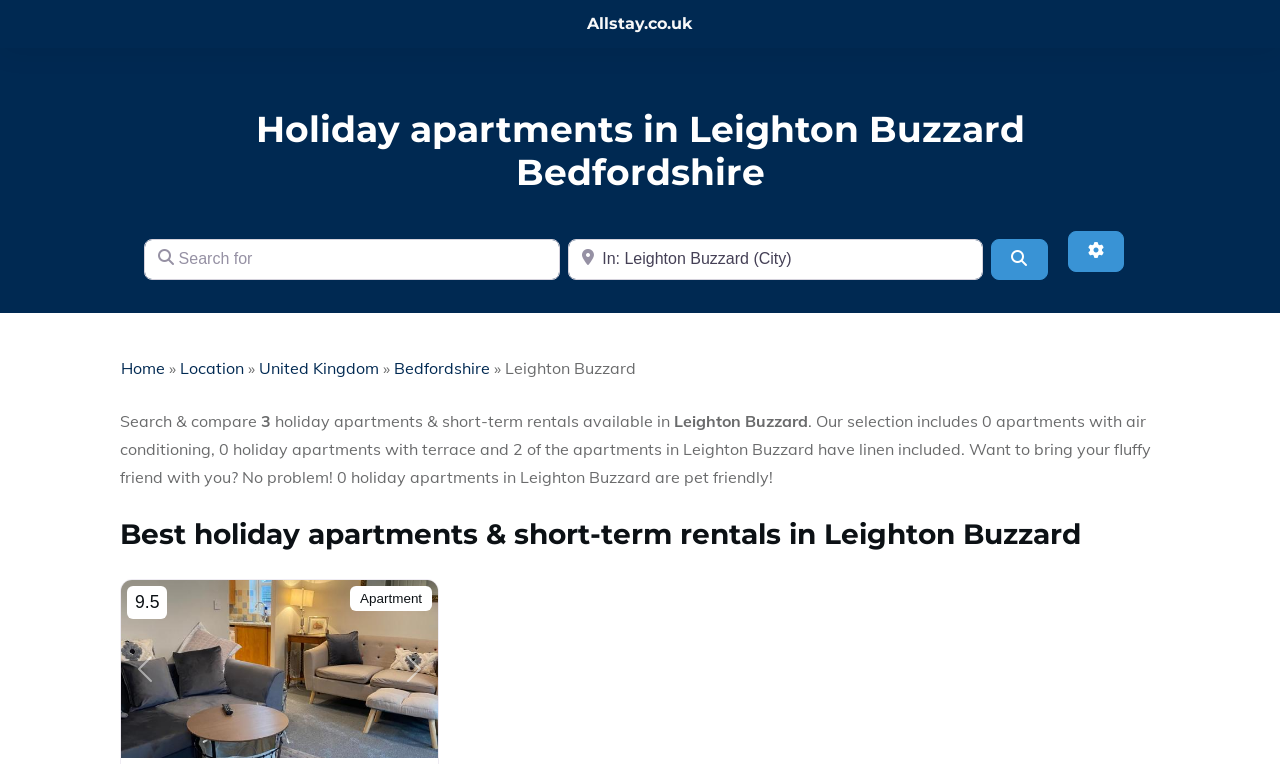Find the bounding box of the UI element described as: "parent_node: Search… name="s"". The bounding box coordinates should be given as four float values between 0 and 1, i.e., [left, top, right, bottom].

None